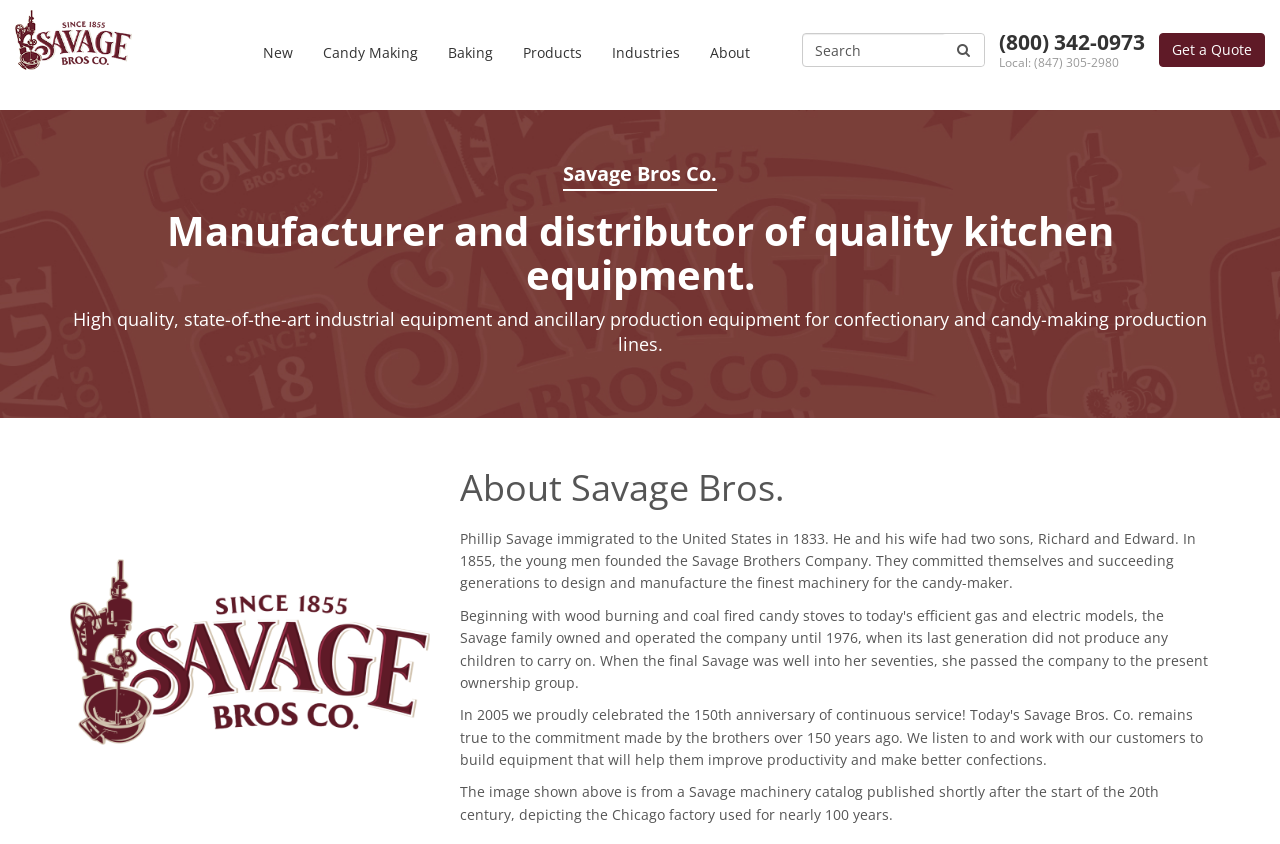Look at the image and give a detailed response to the following question: What is the name of the founder of Savage Bros.?

The name of the founder of Savage Bros. can be found in the paragraph that describes the history of the company. According to the text, 'Phillip Savage immigrated to the United States in 1833' and later founded the company with his sons.